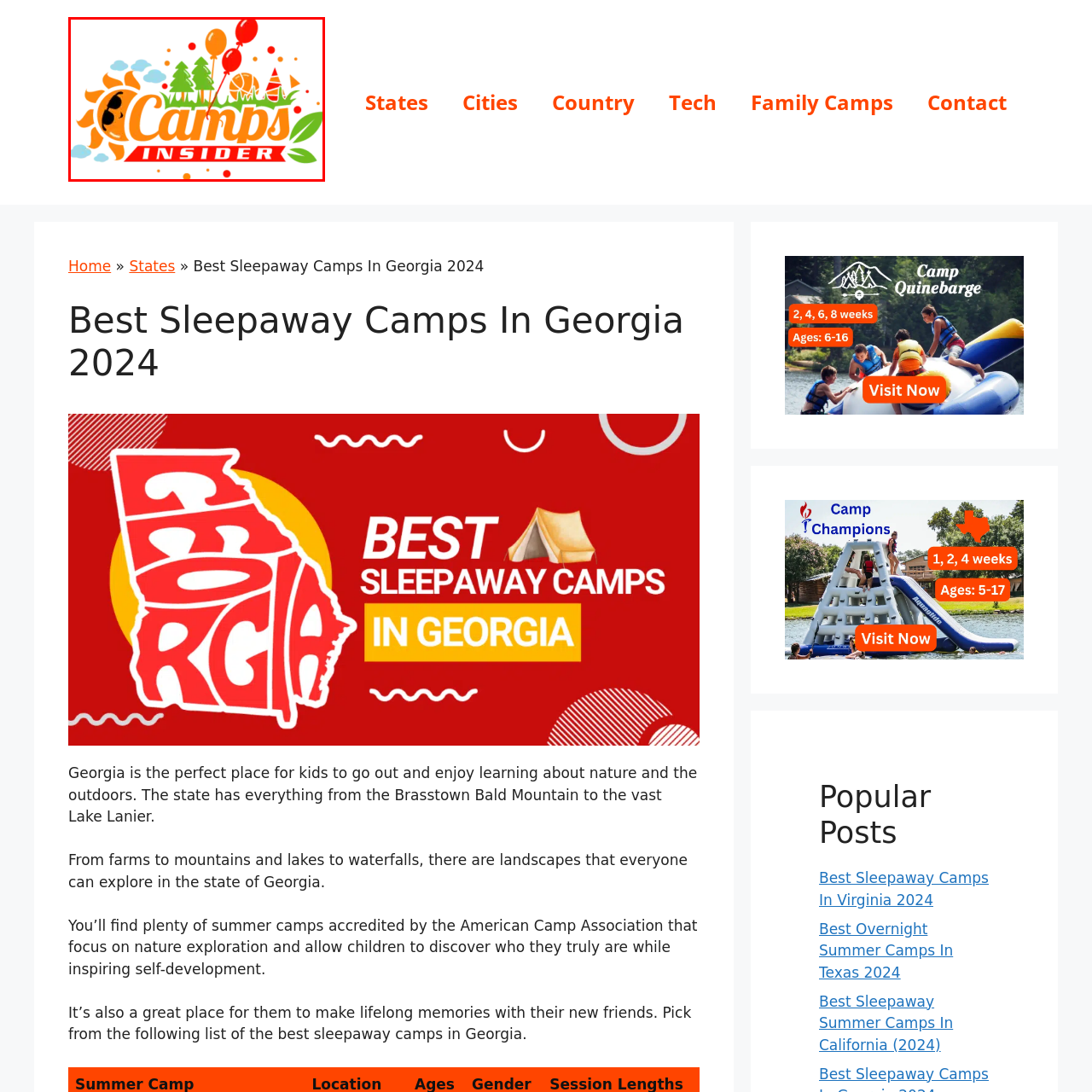Examine the red-bounded region in the image and describe it in detail.

The image features the colorful logo of "Camps Insider," prominently displaying the word "Camps" in a vibrant font that evokes a sense of fun and adventure. To the left, a cheerful sun wearing stylish sunglasses symbolizes warmth and enjoyment, while playful elements like balloons, trees, and various camp-related icons, such as sports equipment, enhance the youthful and lively theme. The logo is designed to capture the essence of summer camps, making it appealing to families seeking outdoor activities and experiences for their children. The overall composition radiates joy and excitement, inviting viewers to explore the world of sleepaway camps.